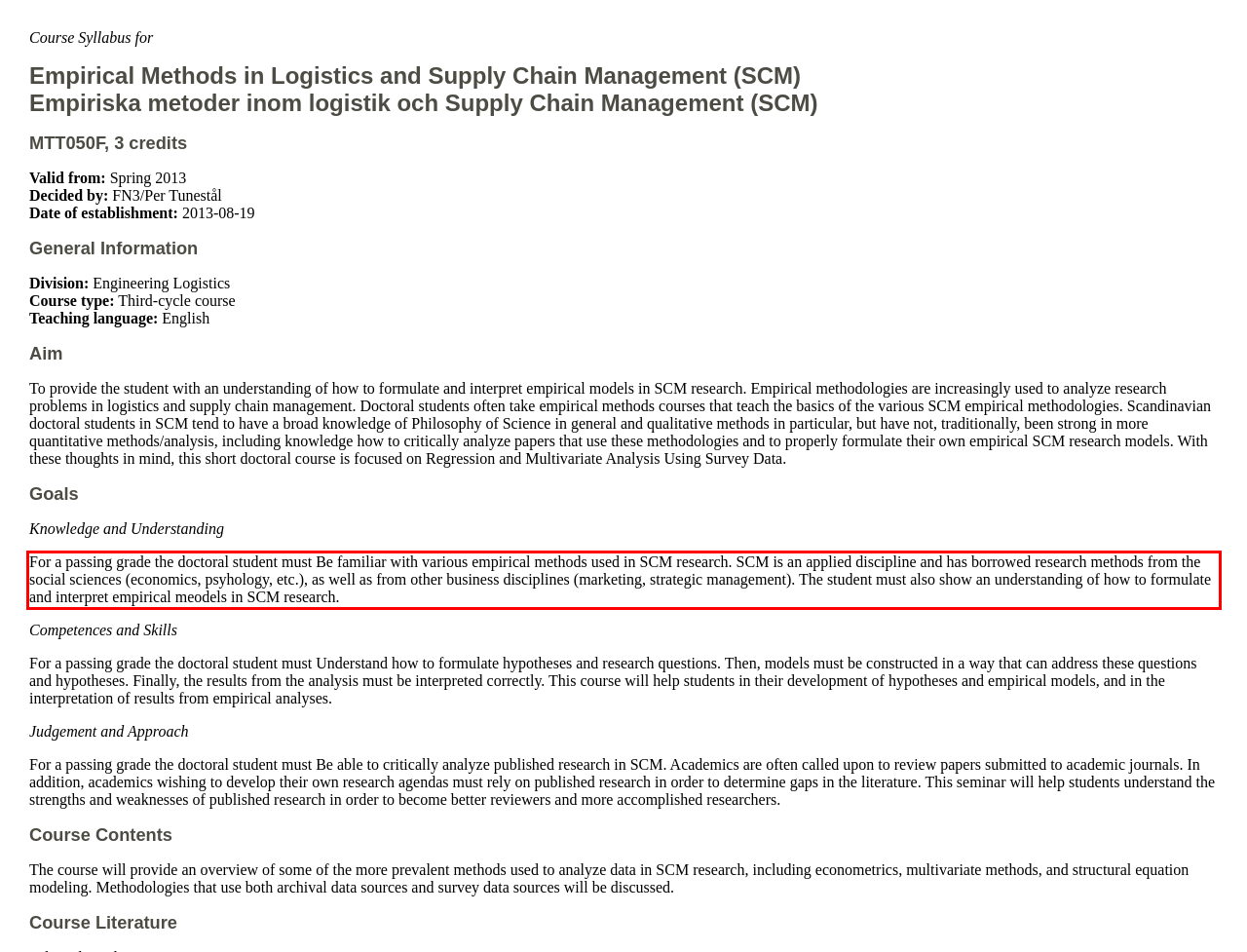Your task is to recognize and extract the text content from the UI element enclosed in the red bounding box on the webpage screenshot.

For a passing grade the doctoral student must Be familiar with various empirical methods used in SCM research. SCM is an applied discipline and has borrowed research methods from the social sciences (economics, psyhology, etc.), as well as from other business disciplines (marketing, strategic management). The student must also show an understanding of how to formulate and interpret empirical meodels in SCM research.